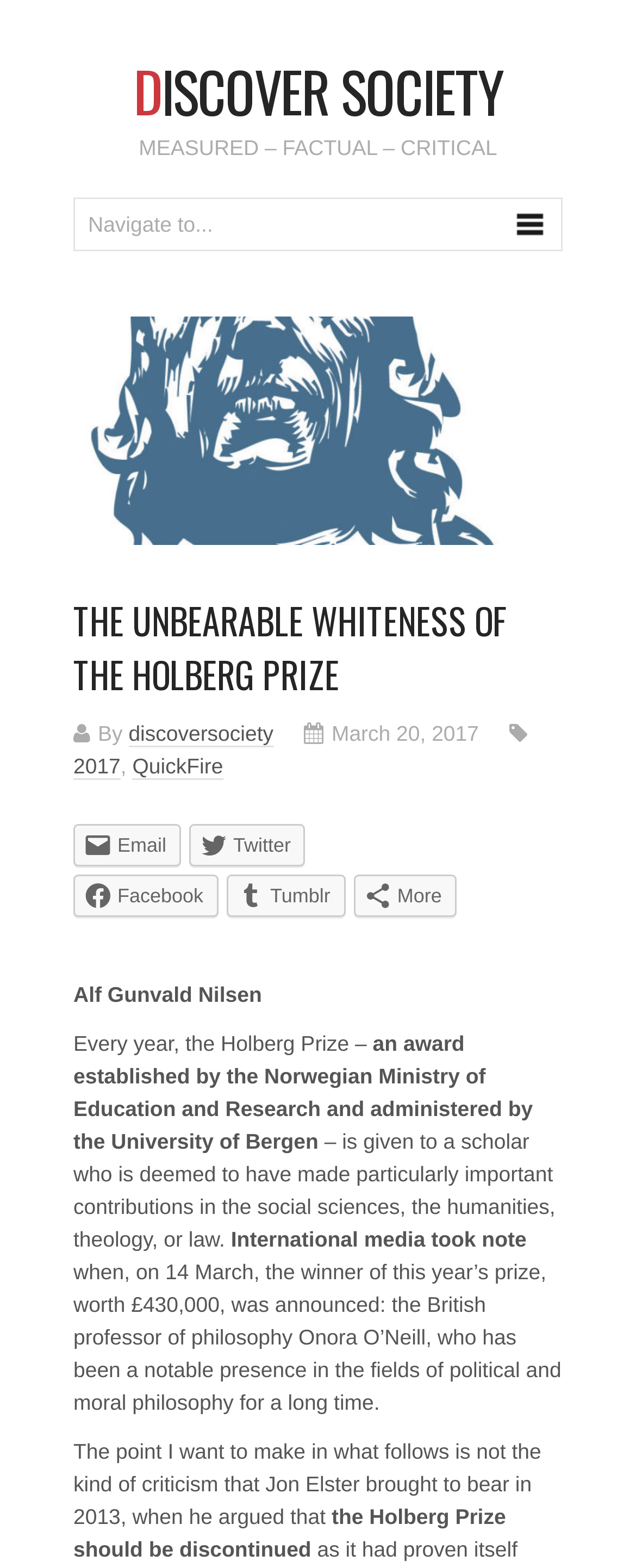What is the date when the winner of this year's Holberg Prize was announced?
Based on the image, answer the question with a single word or brief phrase.

March 14